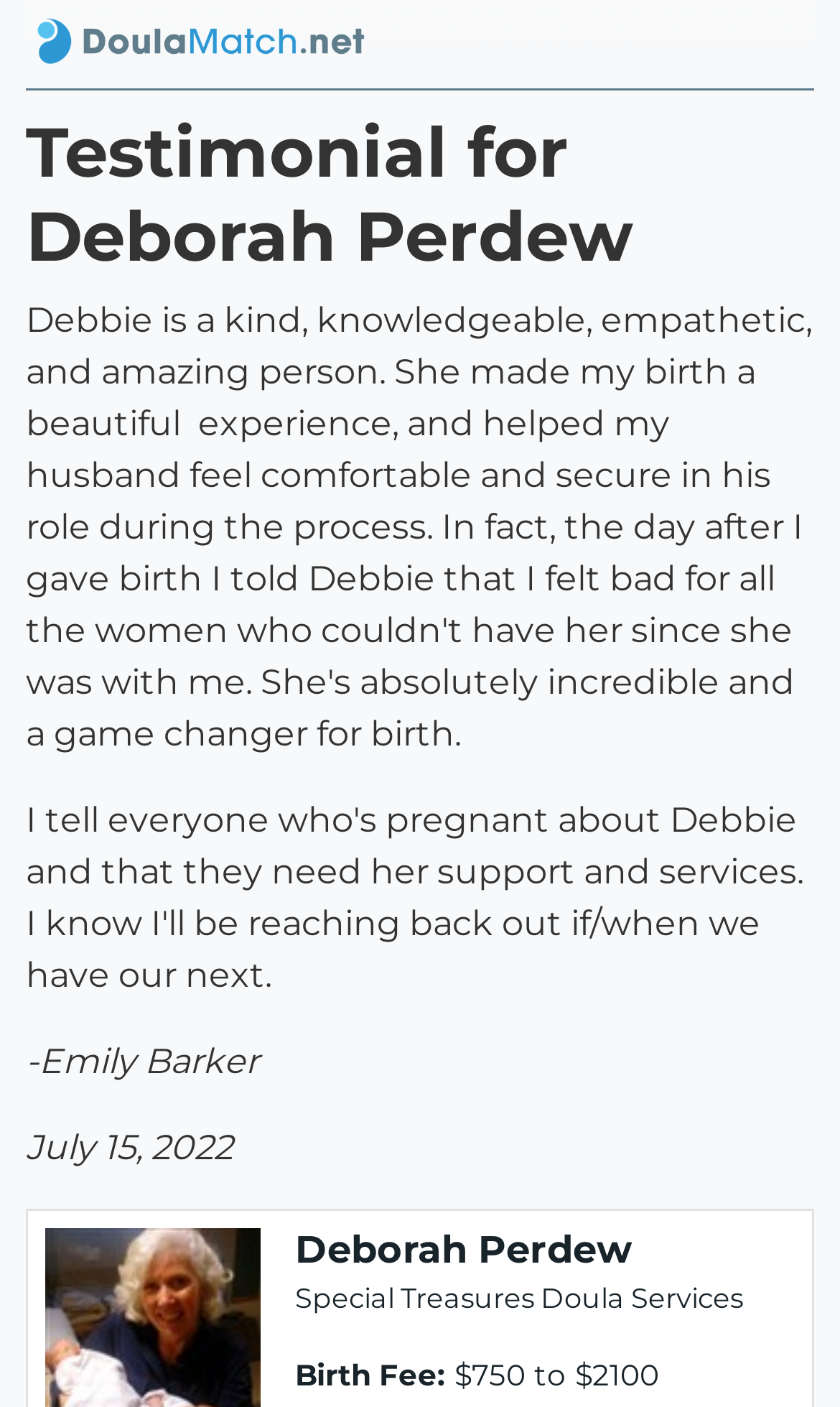From the webpage screenshot, predict the bounding box of the UI element that matches this description: "Deborah Perdew".

[0.351, 0.871, 0.751, 0.903]